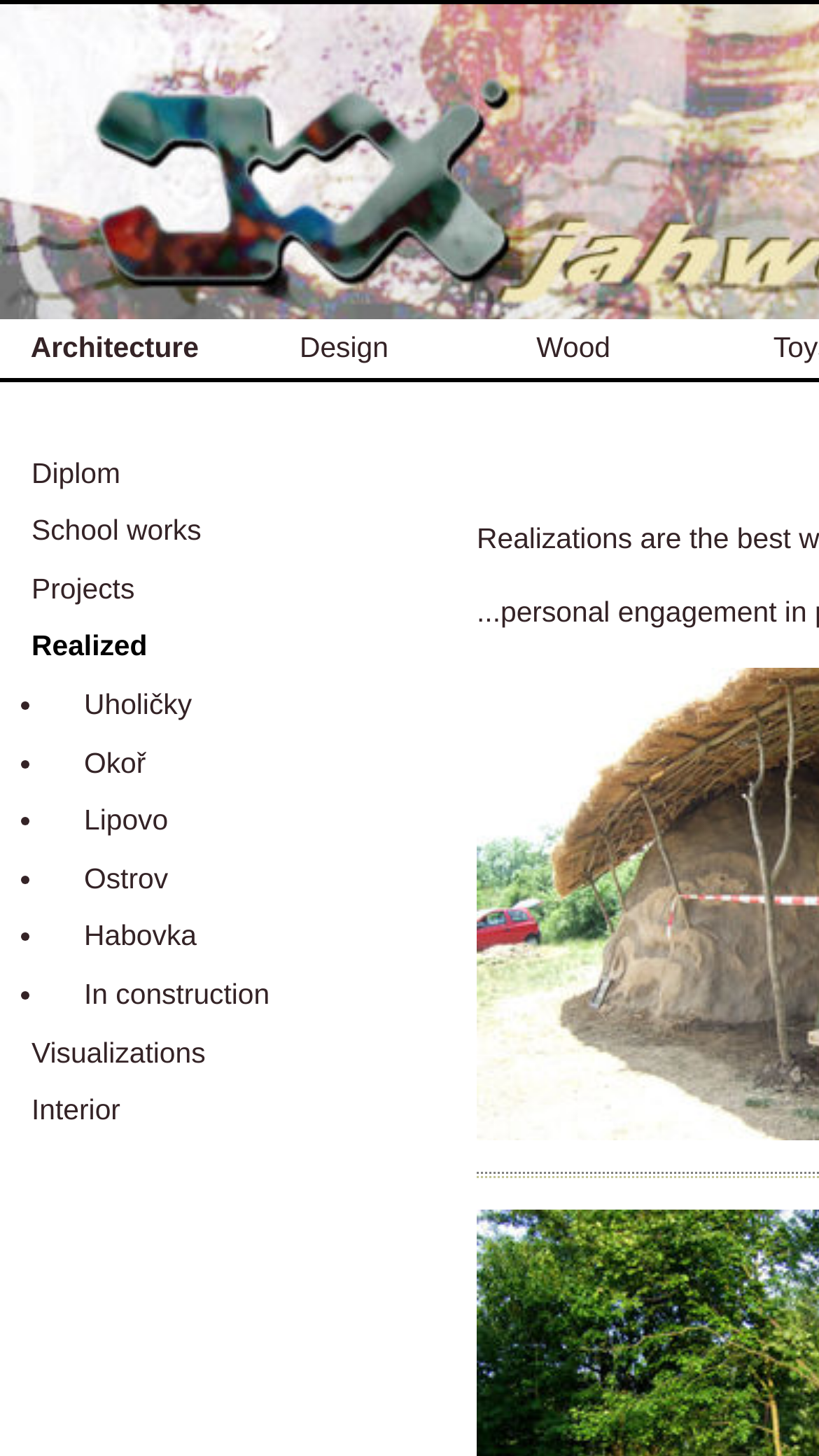Use the details in the image to answer the question thoroughly: 
What is the last link in the navigation menu?

I looked at the navigation menu and found that the last link is 'Interior', which is located at the bottom of the menu.